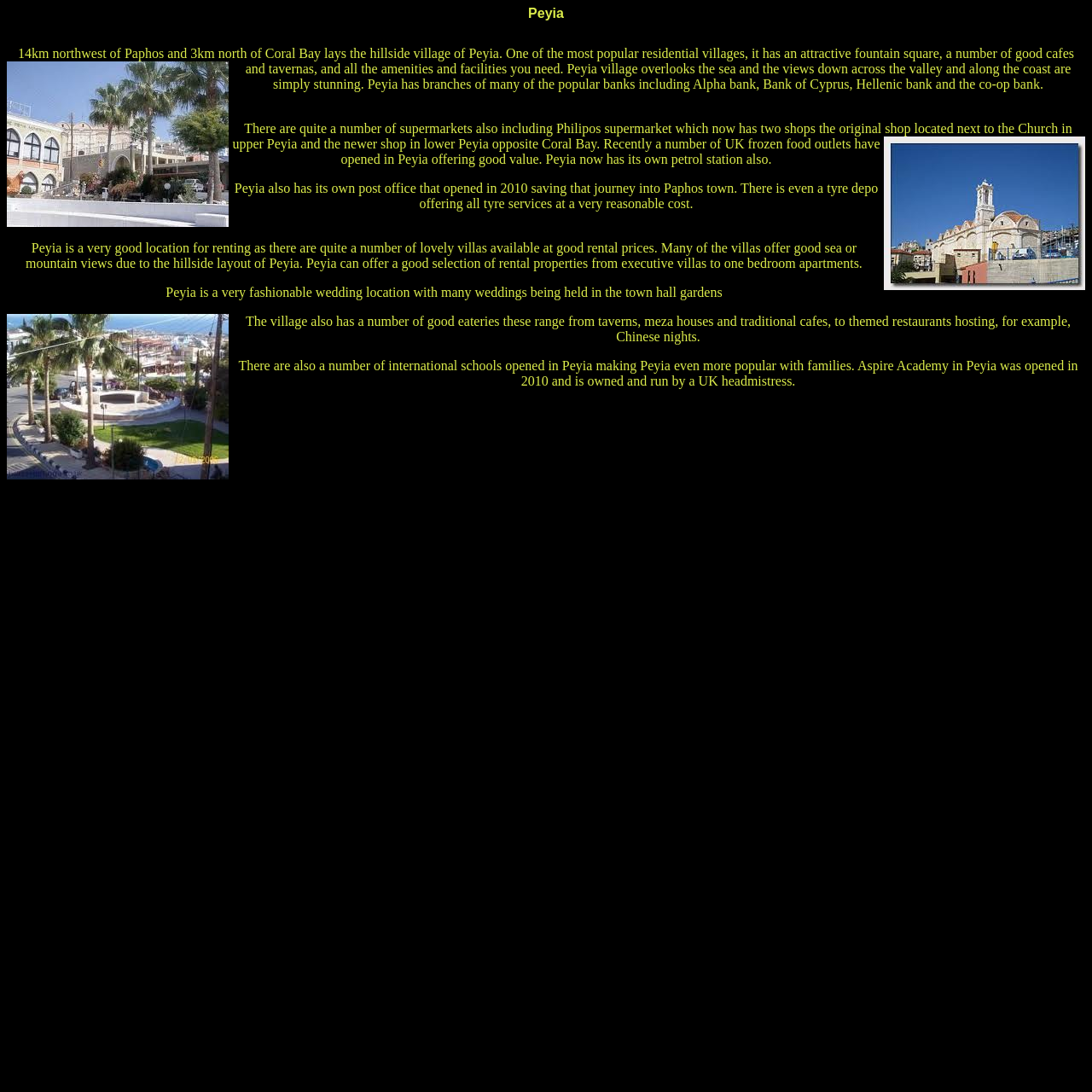Describe the webpage in detail, including text, images, and layout.

The webpage is about renting villas and apartments in Peyia, Cyprus. At the top, there is a heading that reads "Peyia". Below the heading, there is a paragraph of text that describes Peyia as a hillside village located 14km northwest of Paphos and 3km north of Coral Bay, with an attractive fountain square, cafes, and tavernas. 

To the right of this paragraph, there is another paragraph that continues to describe Peyia, mentioning its amenities and facilities, including banks, supermarkets, and a petrol station. 

Further down, there are several paragraphs of text that provide more information about Peyia, including its post office, tyre depot, and rental properties. The text describes Peyia as a good location for renting, with many villas available at good prices, offering sea or mountain views. 

Additionally, the webpage mentions that Peyia is a popular wedding location, with many weddings held in the town hall gardens. There are also several paragraphs that describe the village's eateries, including taverns, meza houses, traditional cafes, and themed restaurants. 

Finally, the webpage notes that there are international schools in Peyia, making it a popular location for families, and mentions a specific school, Aspire Academy, which was opened in 2010 and is run by a UK headmistress.